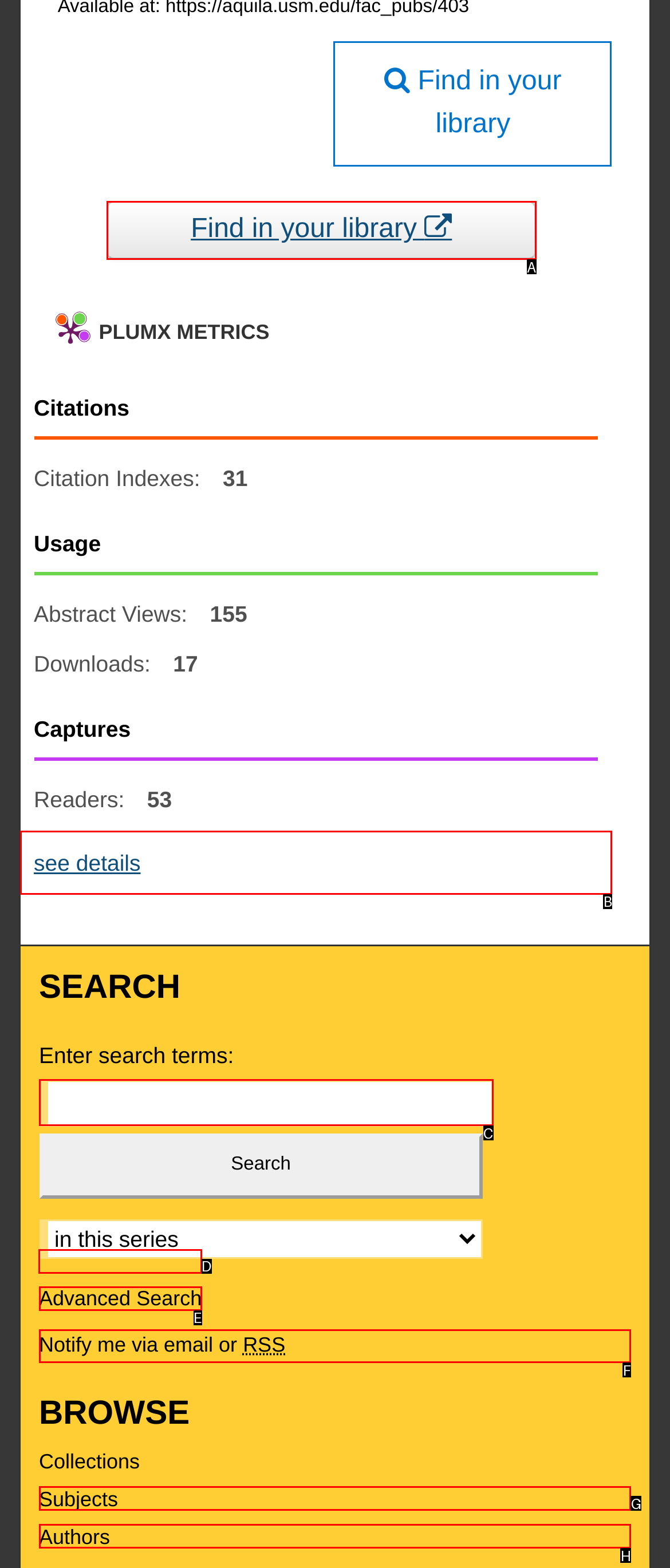Which HTML element should be clicked to perform the following task: Perform advanced search
Reply with the letter of the appropriate option.

D